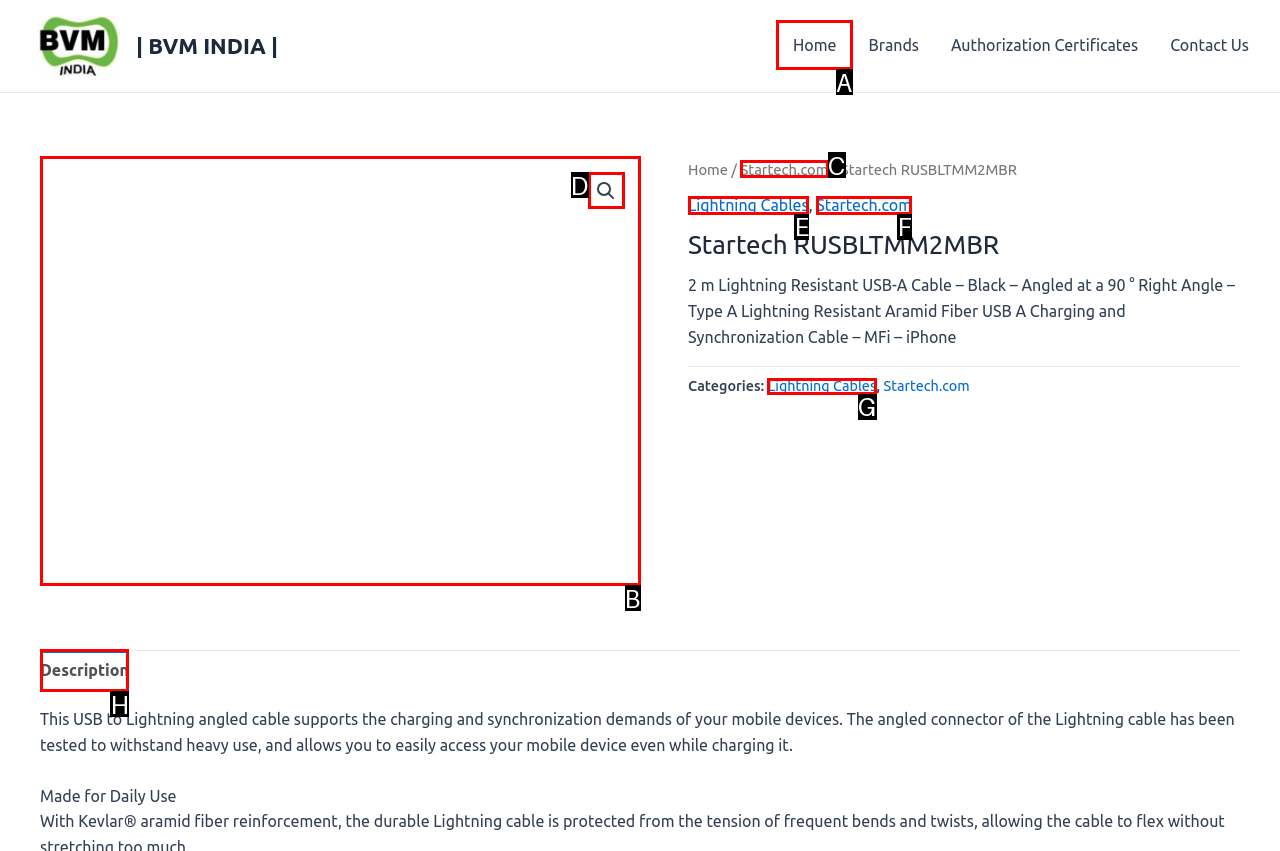Select the appropriate HTML element that needs to be clicked to execute the following task: Navigate to the Home page. Respond with the letter of the option.

A